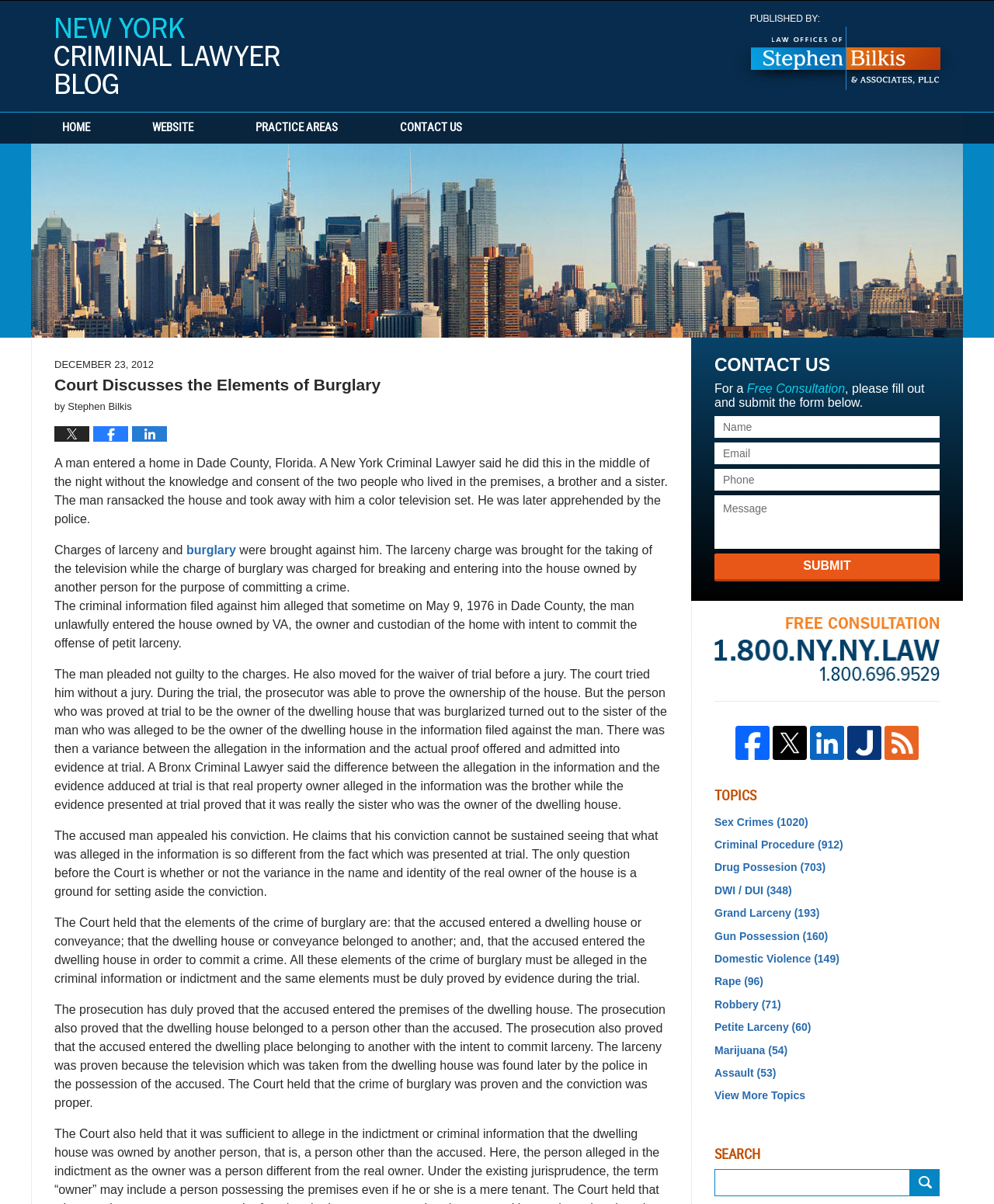Respond with a single word or phrase:
How many textboxes are there in the 'CONTACT US' form?

4